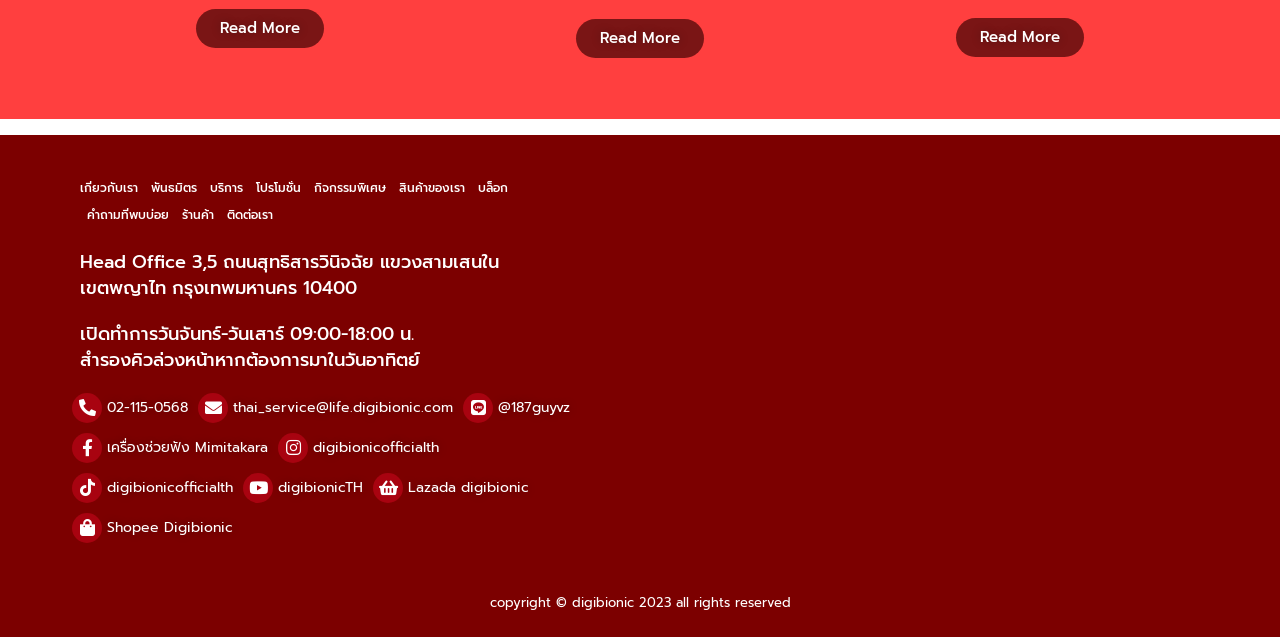Identify the bounding box for the UI element described as: "mahjong slot". The coordinates should be four float numbers between 0 and 1, i.e., [left, top, right, bottom].

None